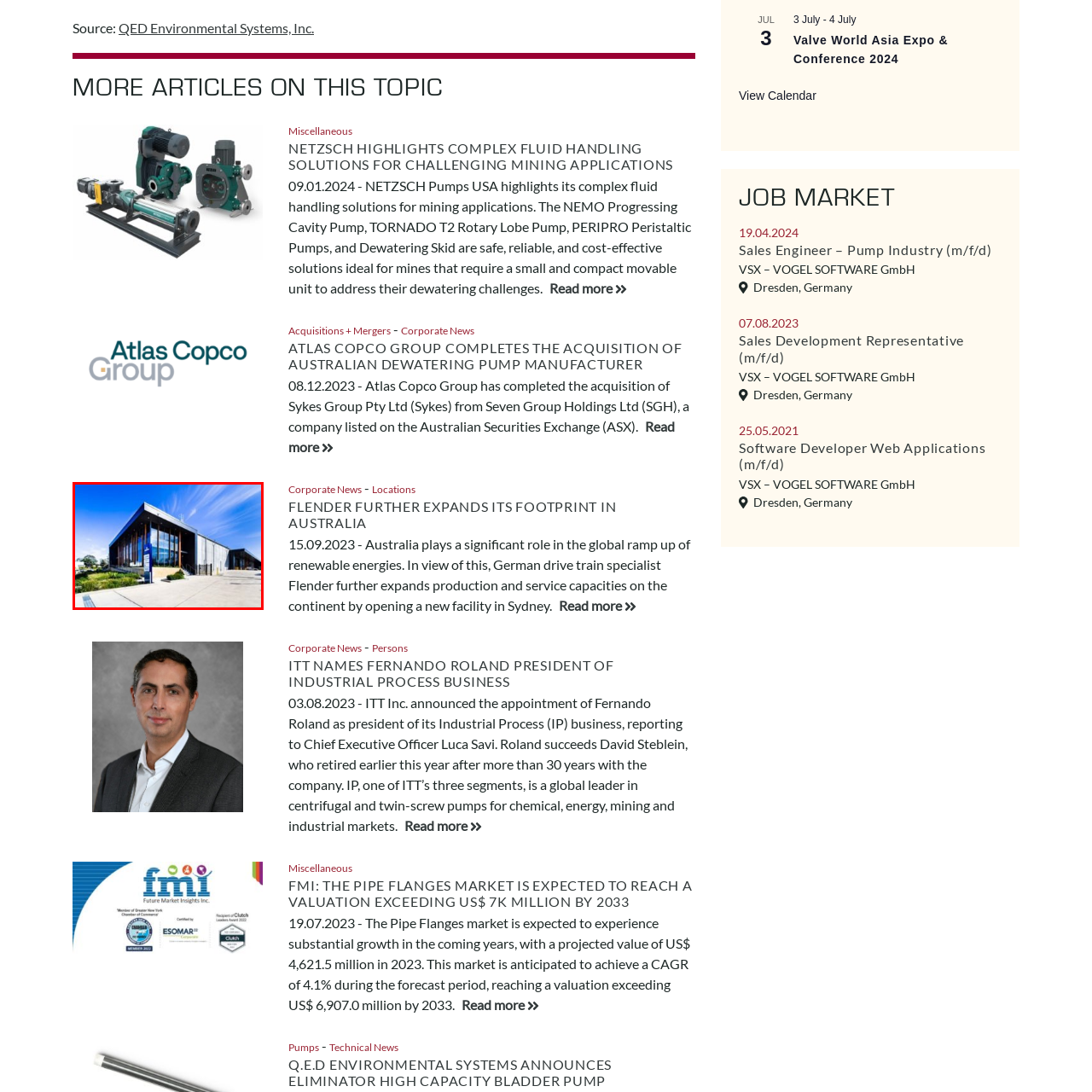What type of architecture is showcased?
Inspect the image enclosed by the red bounding box and provide a detailed and comprehensive answer to the question.

The image depicts a modern industrial facility, showcasing contemporary architecture with large glass windows and a striking façade.